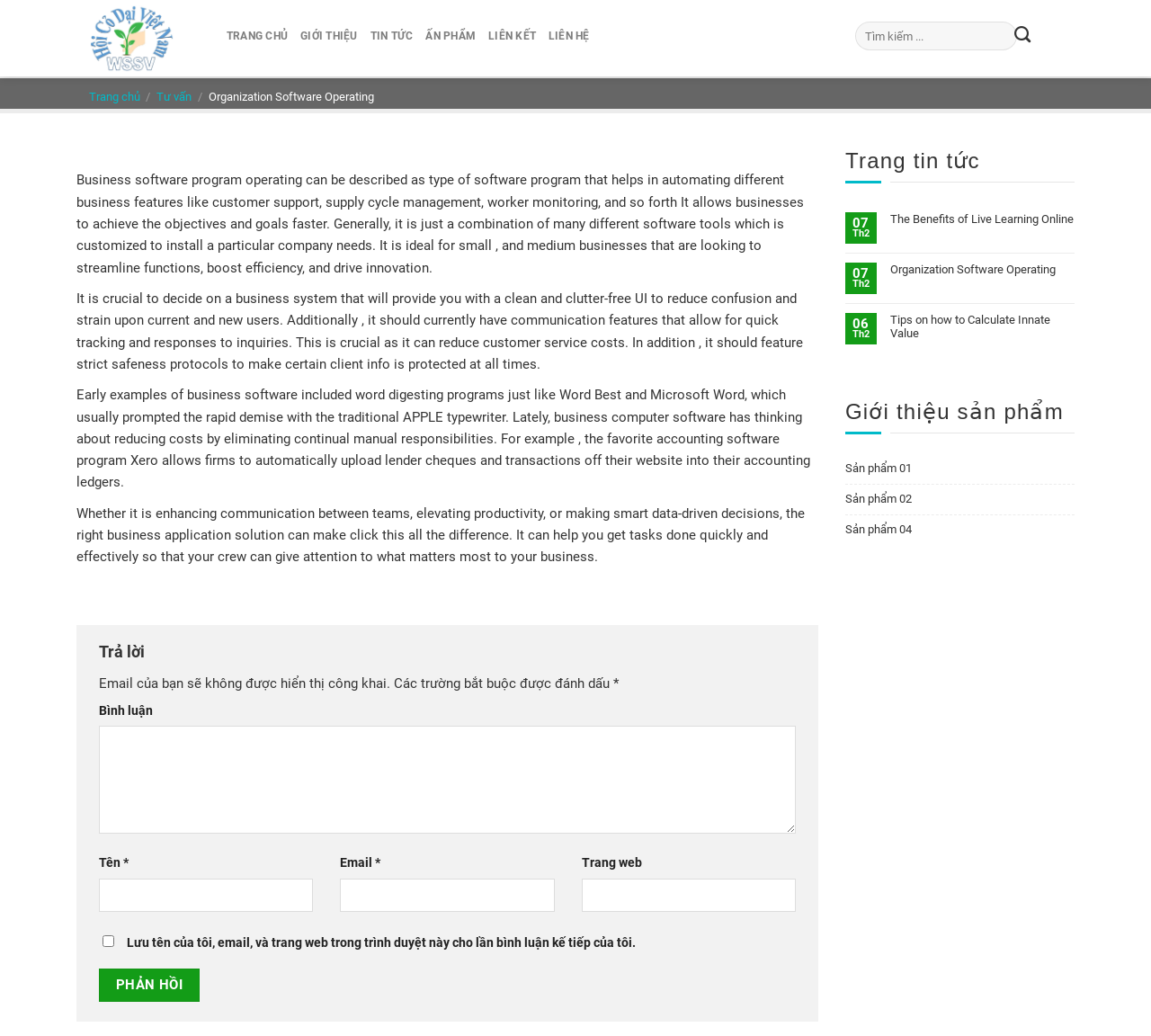What is the importance of communication features in business software?
Refer to the image and provide a one-word or short phrase answer.

Quick tracking and responses